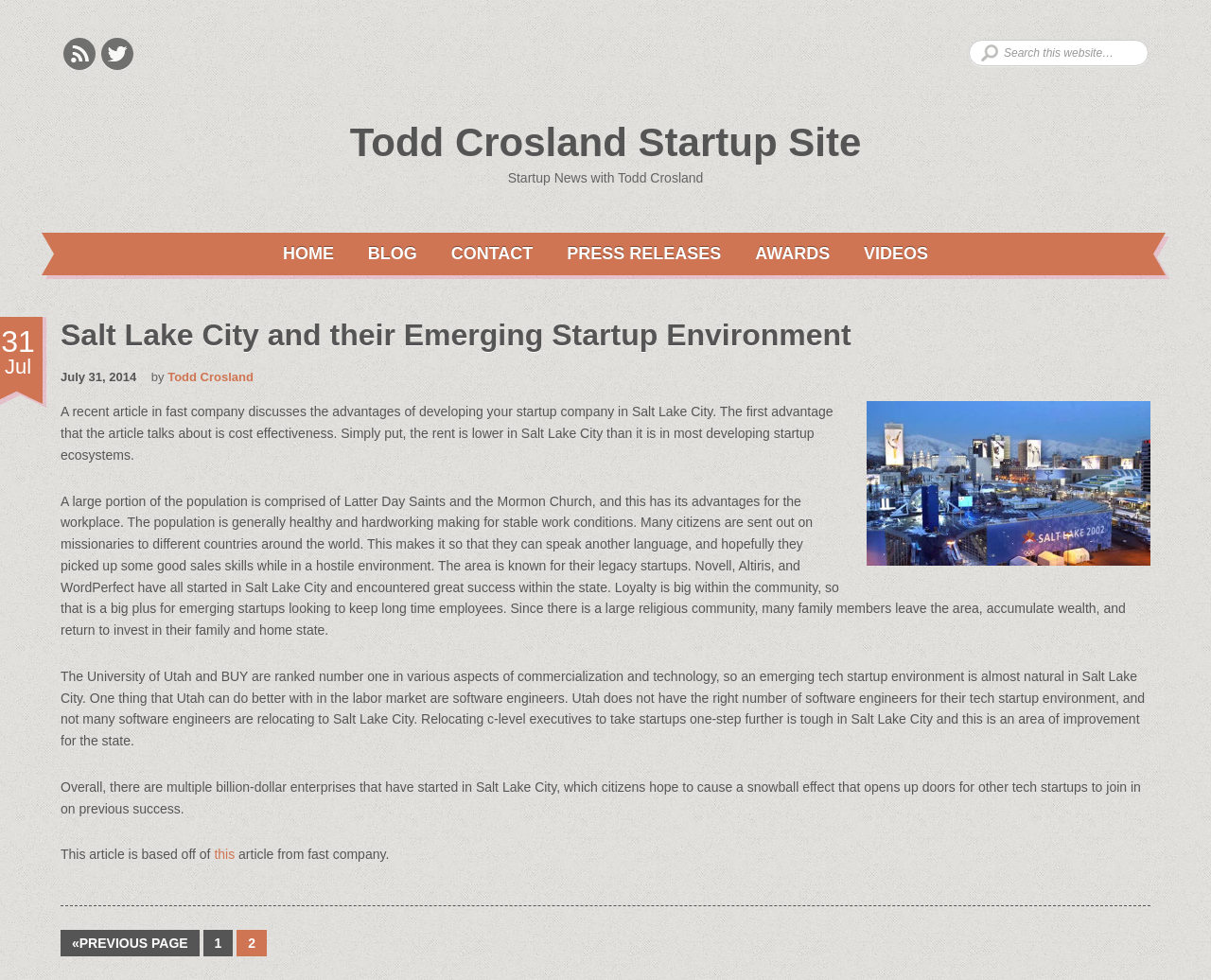Find the bounding box coordinates of the element I should click to carry out the following instruction: "Search this website".

[0.798, 0.039, 0.95, 0.069]